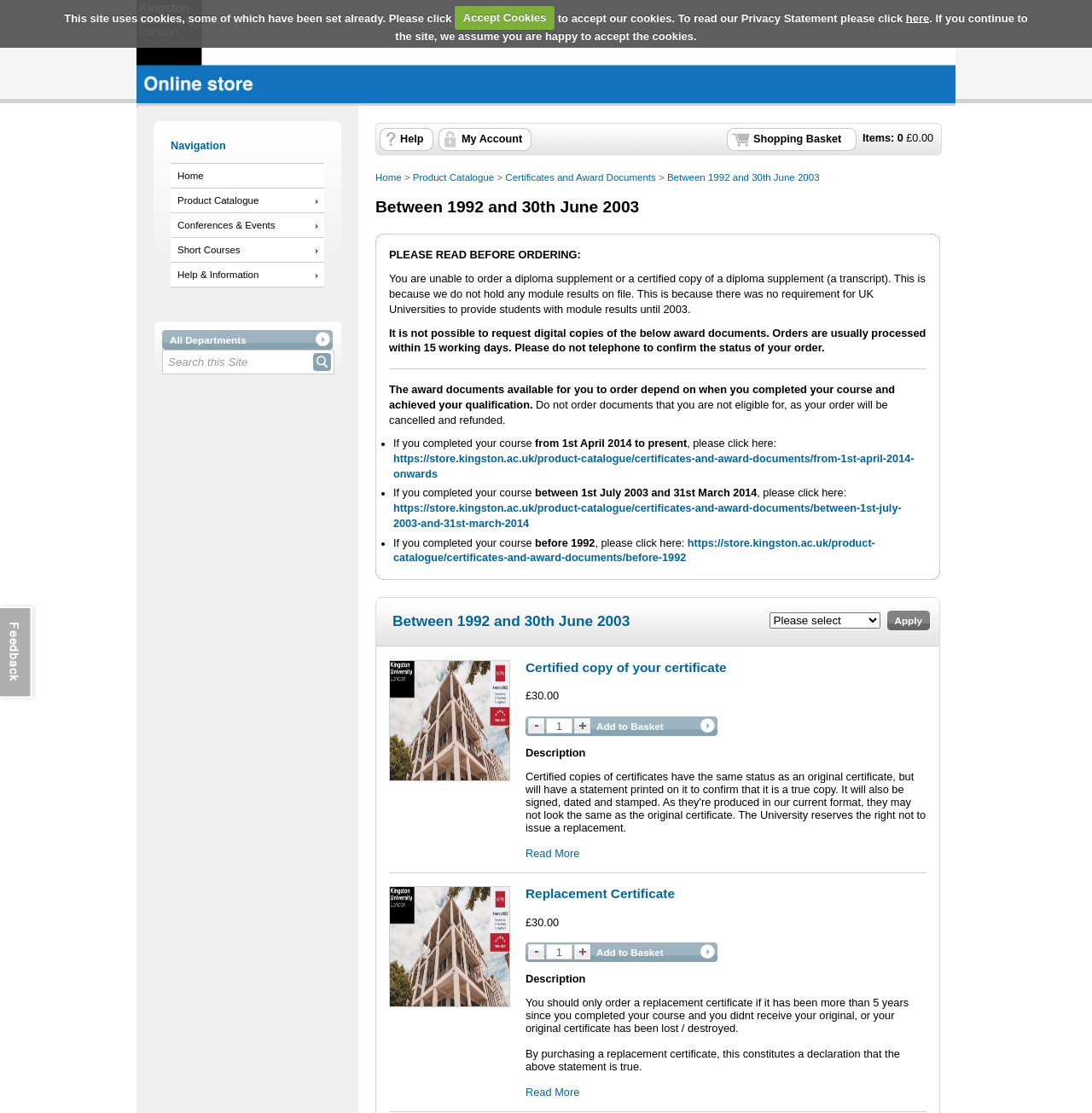Locate the bounding box coordinates of the area that needs to be clicked to fulfill the following instruction: "Launch feedback form". The coordinates should be in the format of four float numbers between 0 and 1, namely [left, top, right, bottom].

[0.0, 0.539, 0.035, 0.631]